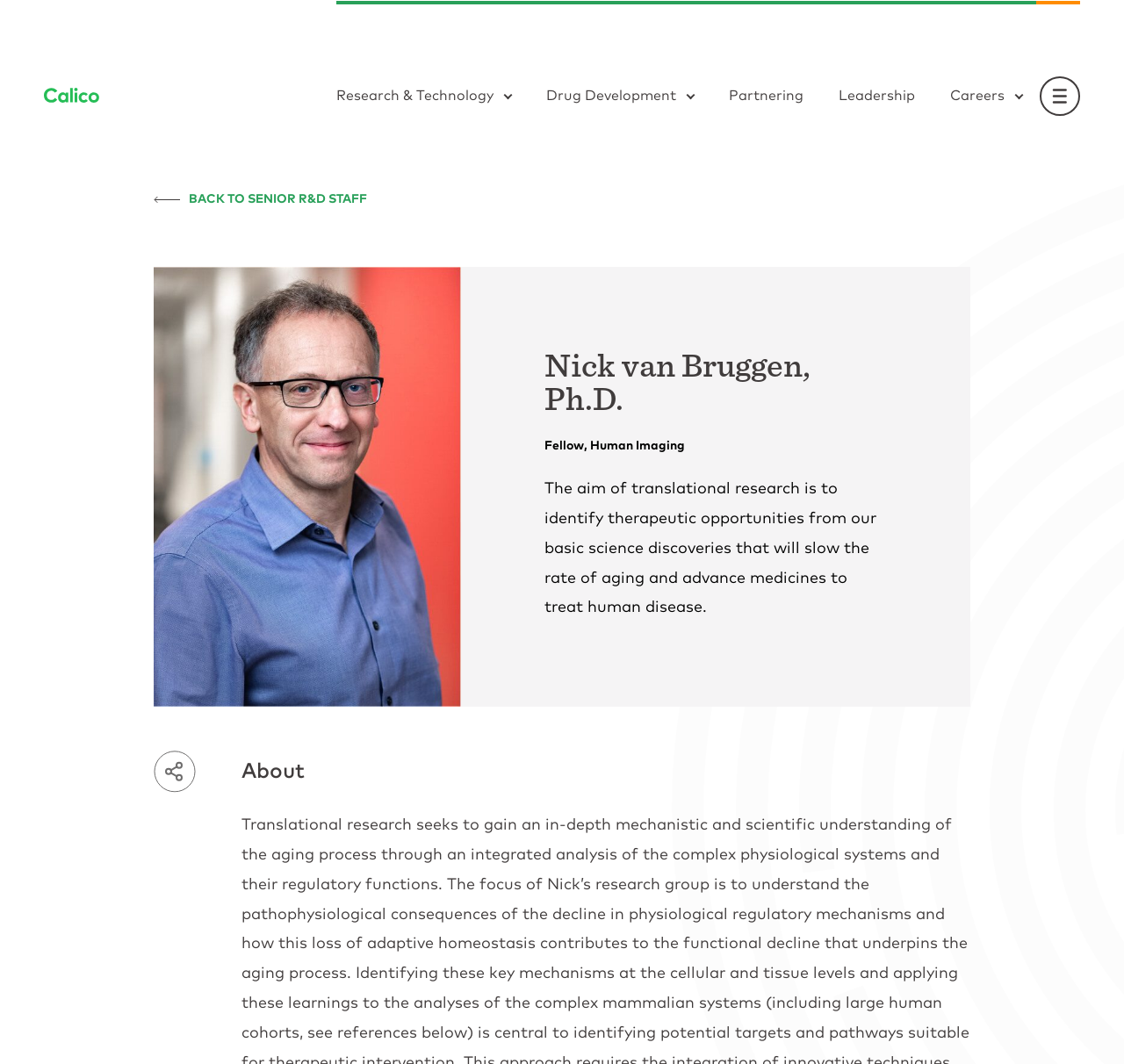Find the bounding box of the UI element described as follows: "Drug Development".

[0.486, 0.083, 0.617, 0.096]